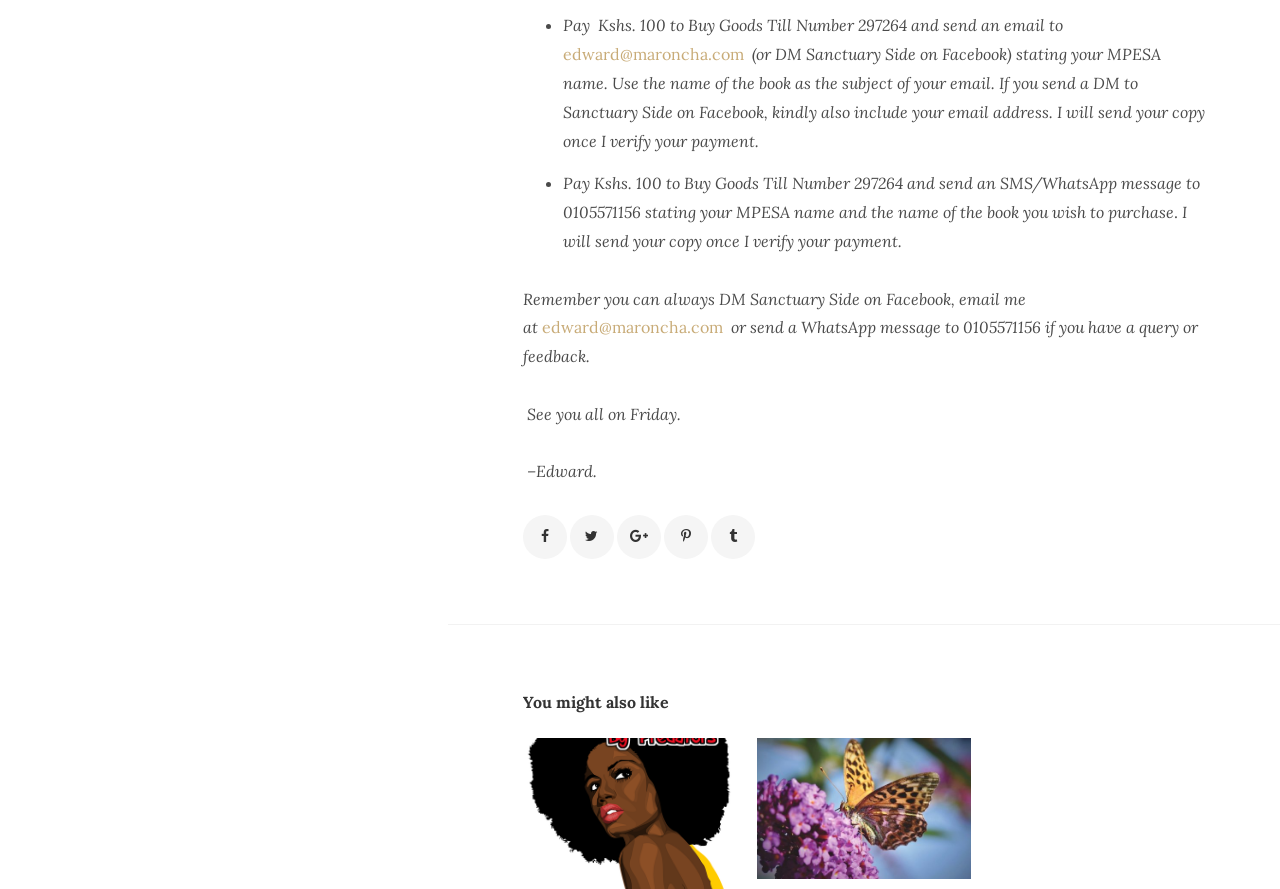Please examine the image and answer the question with a detailed explanation:
How many book titles are recommended?

The webpage has a section 'You might also like' that lists two book titles, 'The Age Factor IV-By Edward Maroncha' and 'Accountability and the Friendship Line-By Edward Maroncha', suggesting that there are two book titles recommended.